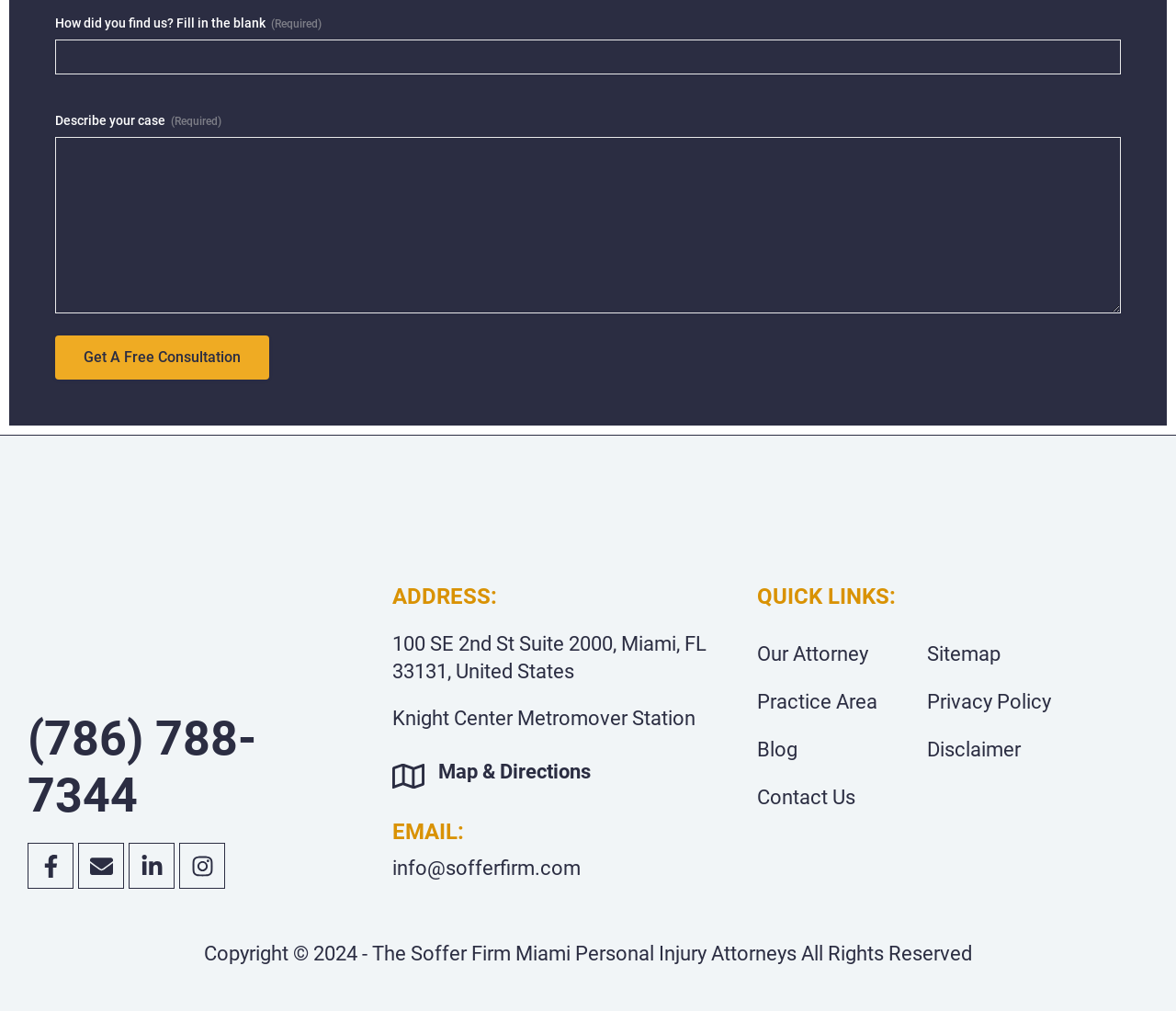Given the following UI element description: "Map & Directions", find the bounding box coordinates in the webpage screenshot.

[0.372, 0.752, 0.502, 0.774]